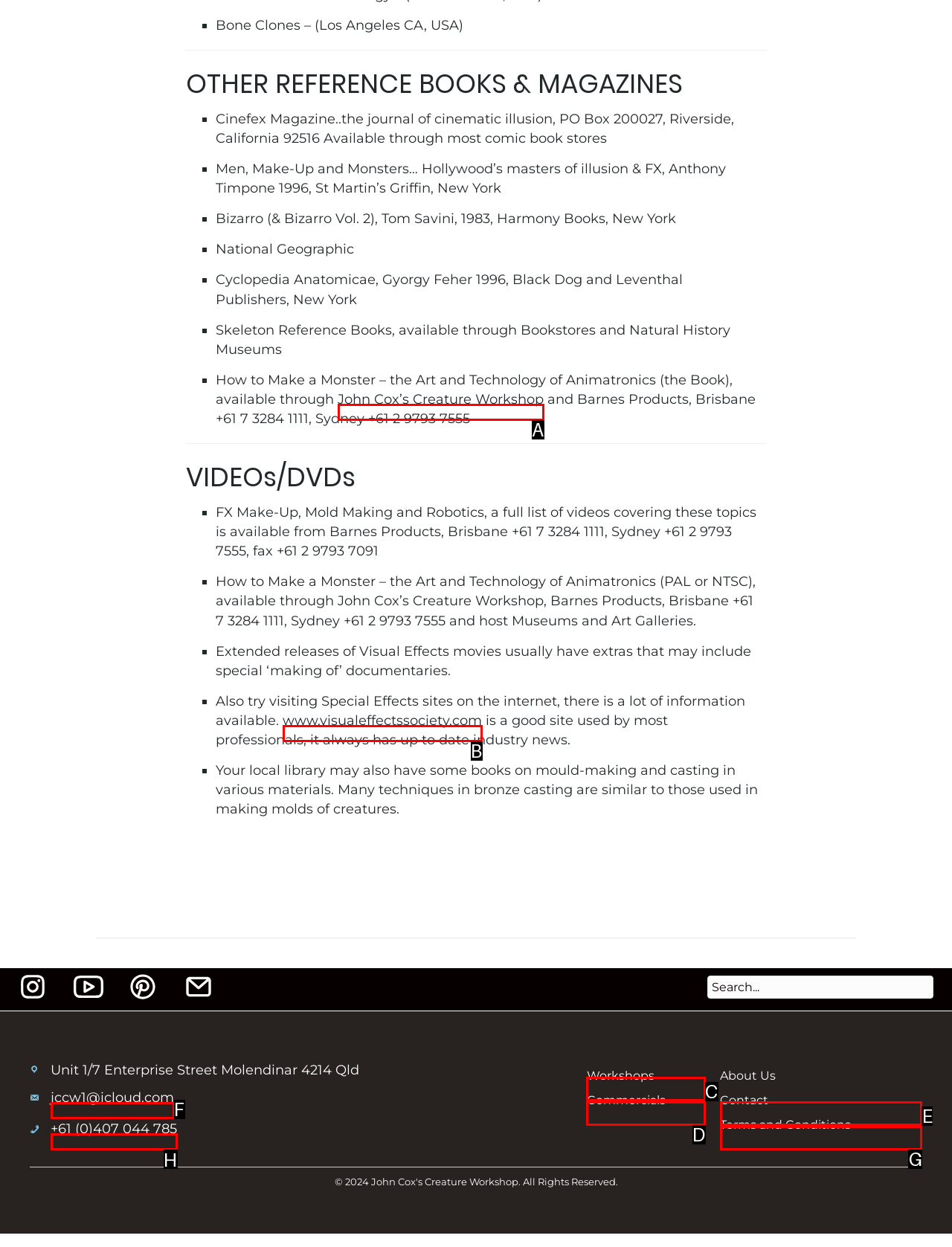Choose the UI element that best aligns with the description: Terms and Conditions
Respond with the letter of the chosen option directly.

G